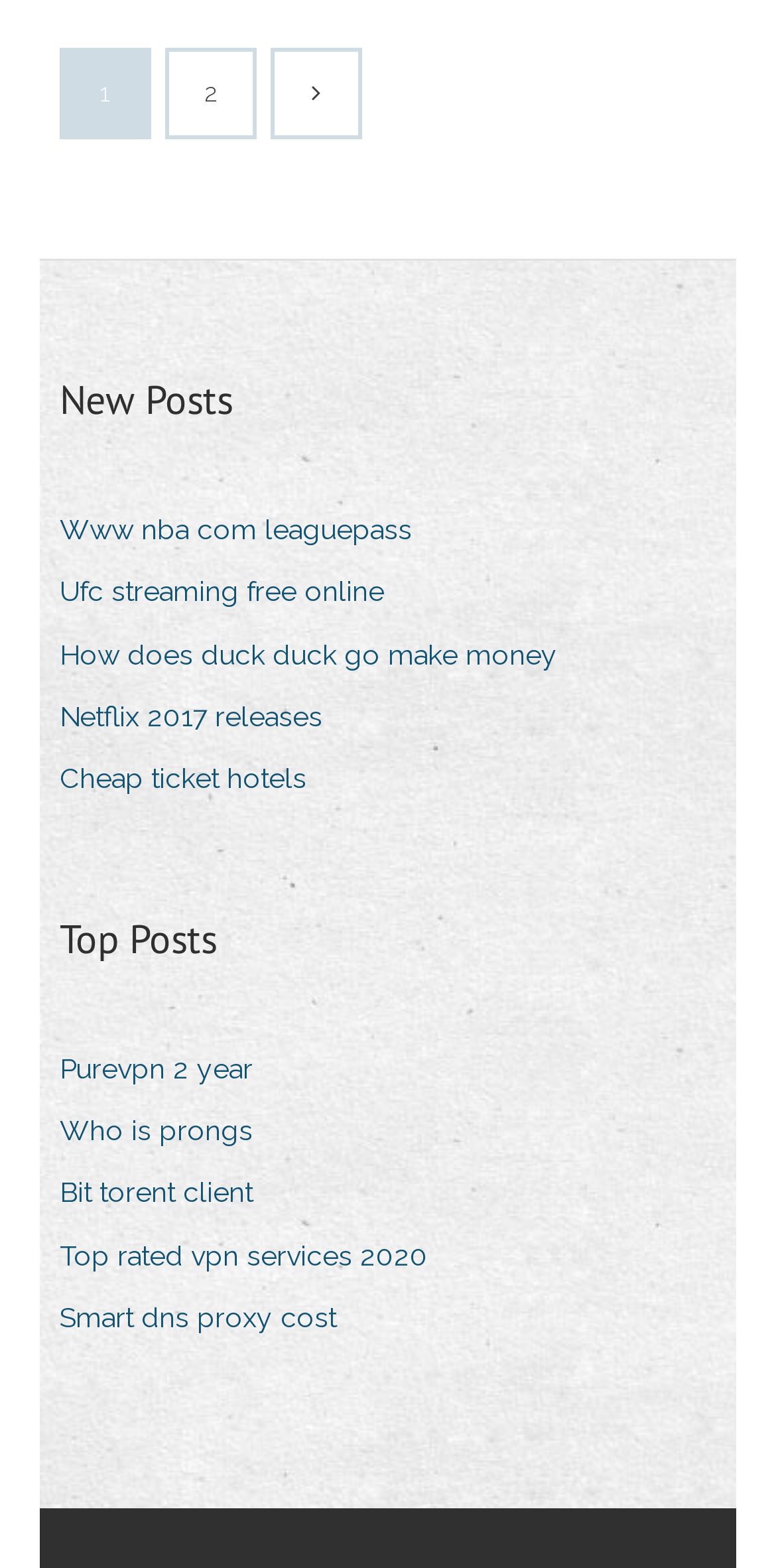Give a succinct answer to this question in a single word or phrase: 
How many headings are on the webpage?

2